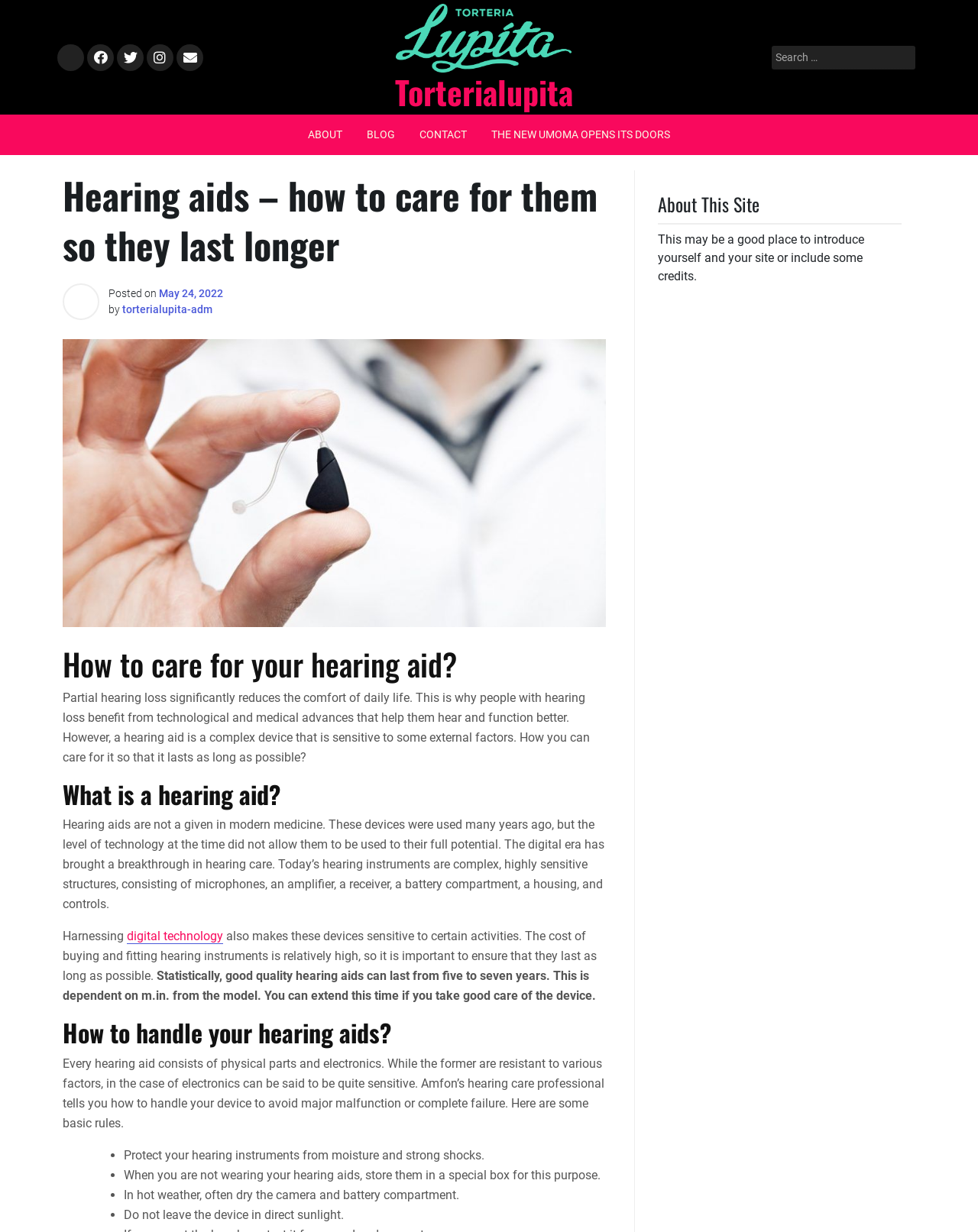Provide a one-word or one-phrase answer to the question:
What is the topic of the webpage article?

Hearing aid care